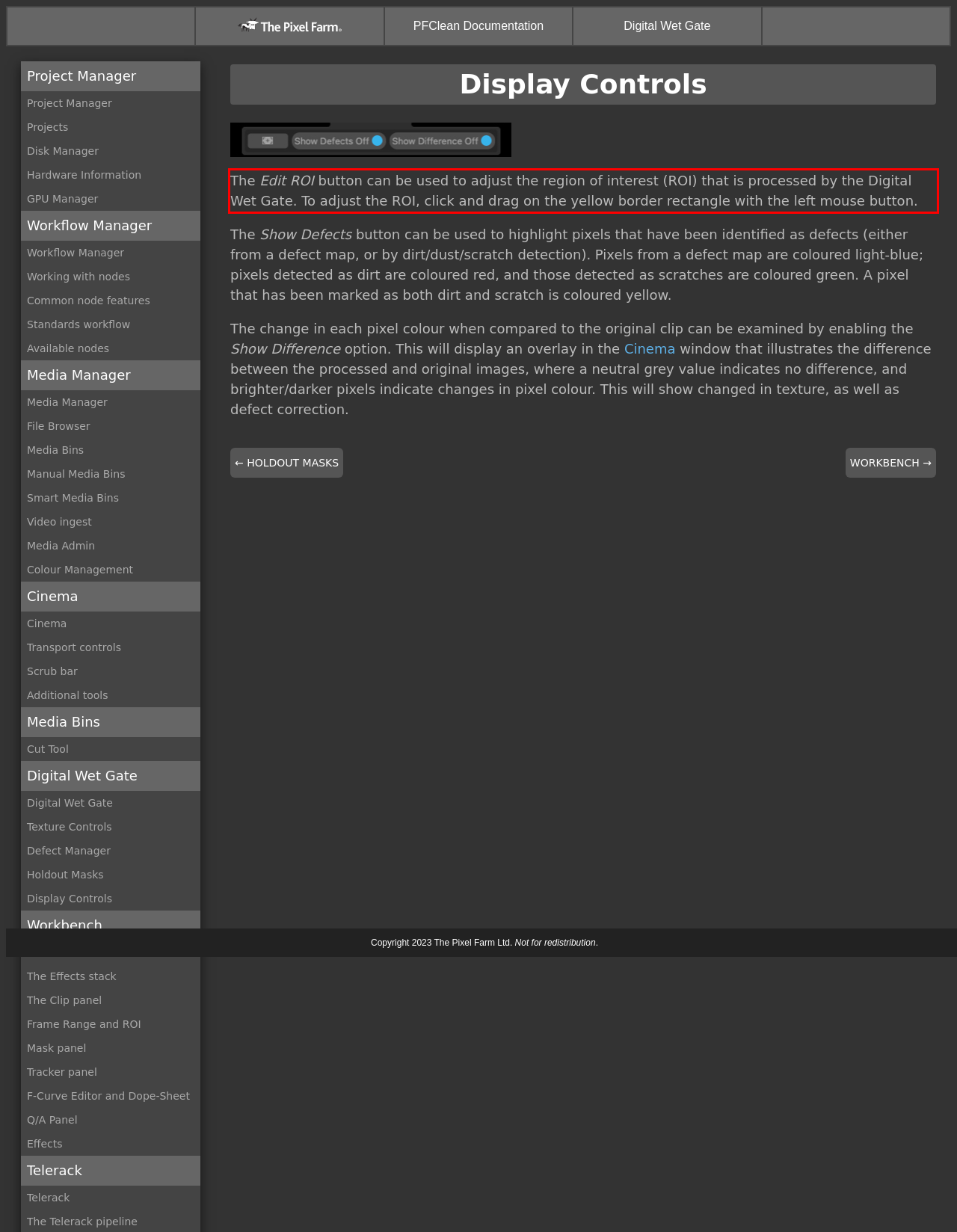You have a screenshot of a webpage, and there is a red bounding box around a UI element. Utilize OCR to extract the text within this red bounding box.

The Edit ROI button can be used to adjust the region of interest (ROI) that is processed by the Digital Wet Gate. To adjust the ROI, click and drag on the yellow border rectangle with the left mouse button.